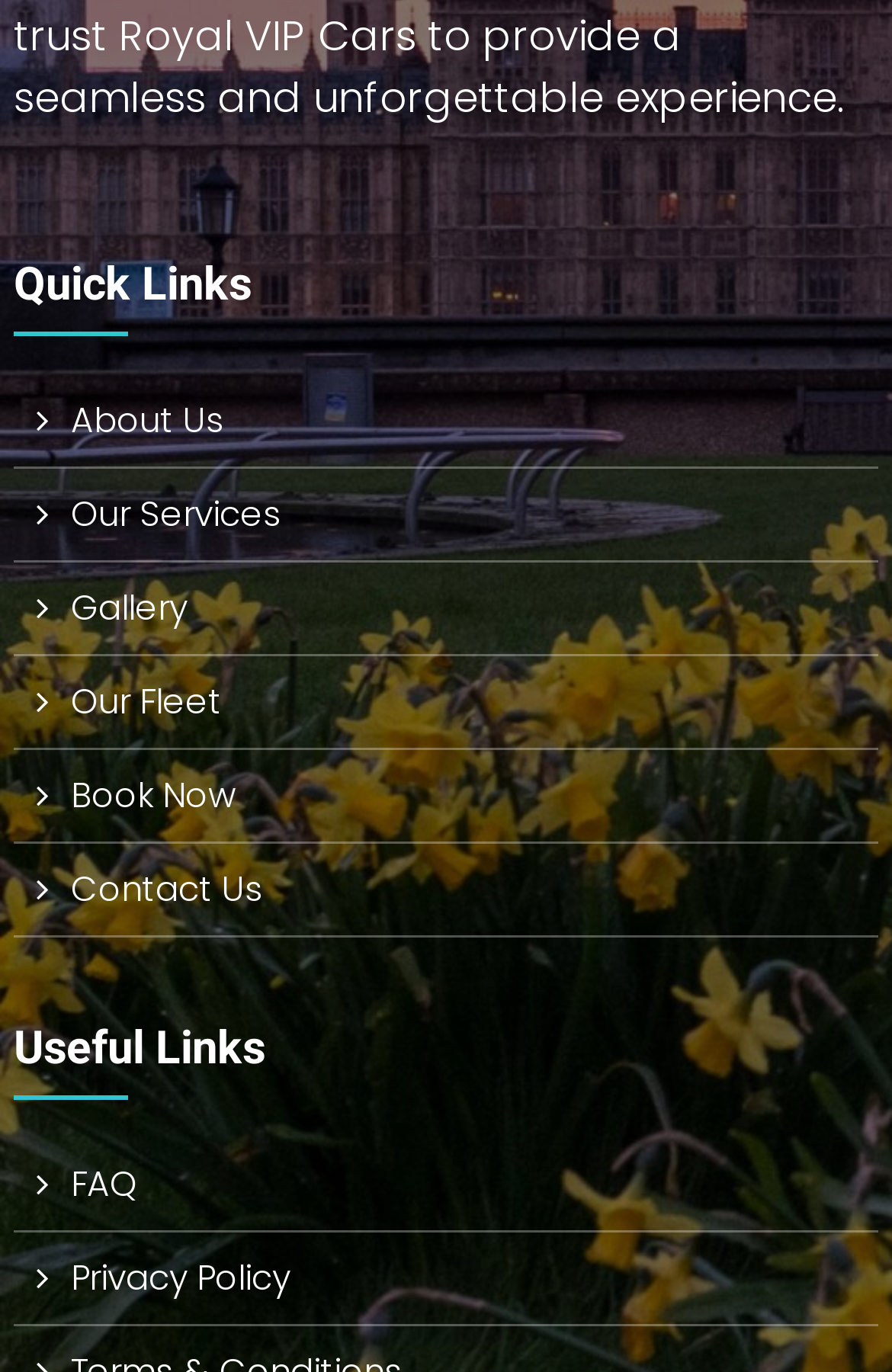Please identify the bounding box coordinates for the region that you need to click to follow this instruction: "Check the FAQ".

[0.079, 0.846, 0.153, 0.881]